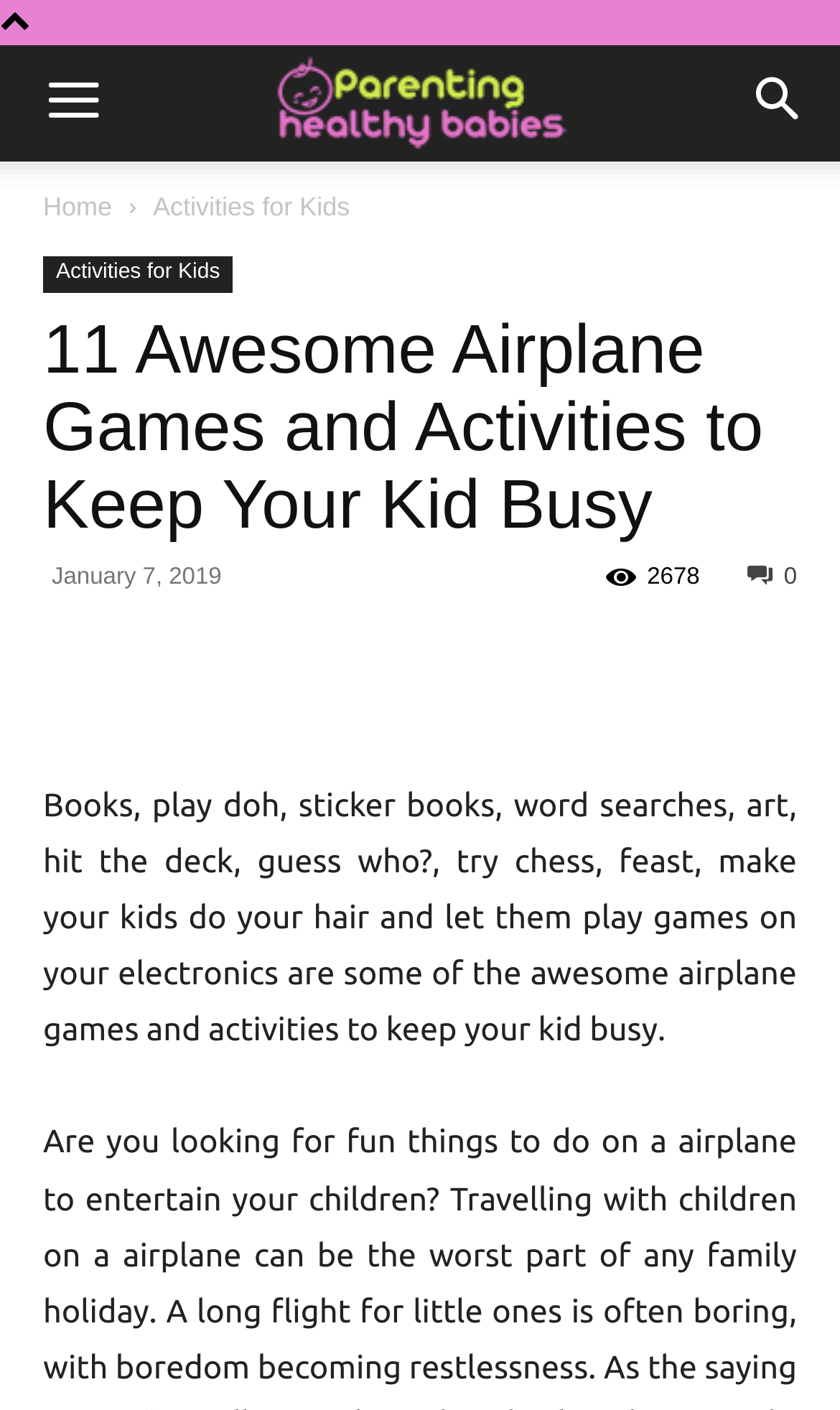Determine the bounding box of the UI element mentioned here: "0". The coordinates must be in the format [left, top, right, bottom] with values ranging from 0 to 1.

[0.889, 0.4, 0.949, 0.419]